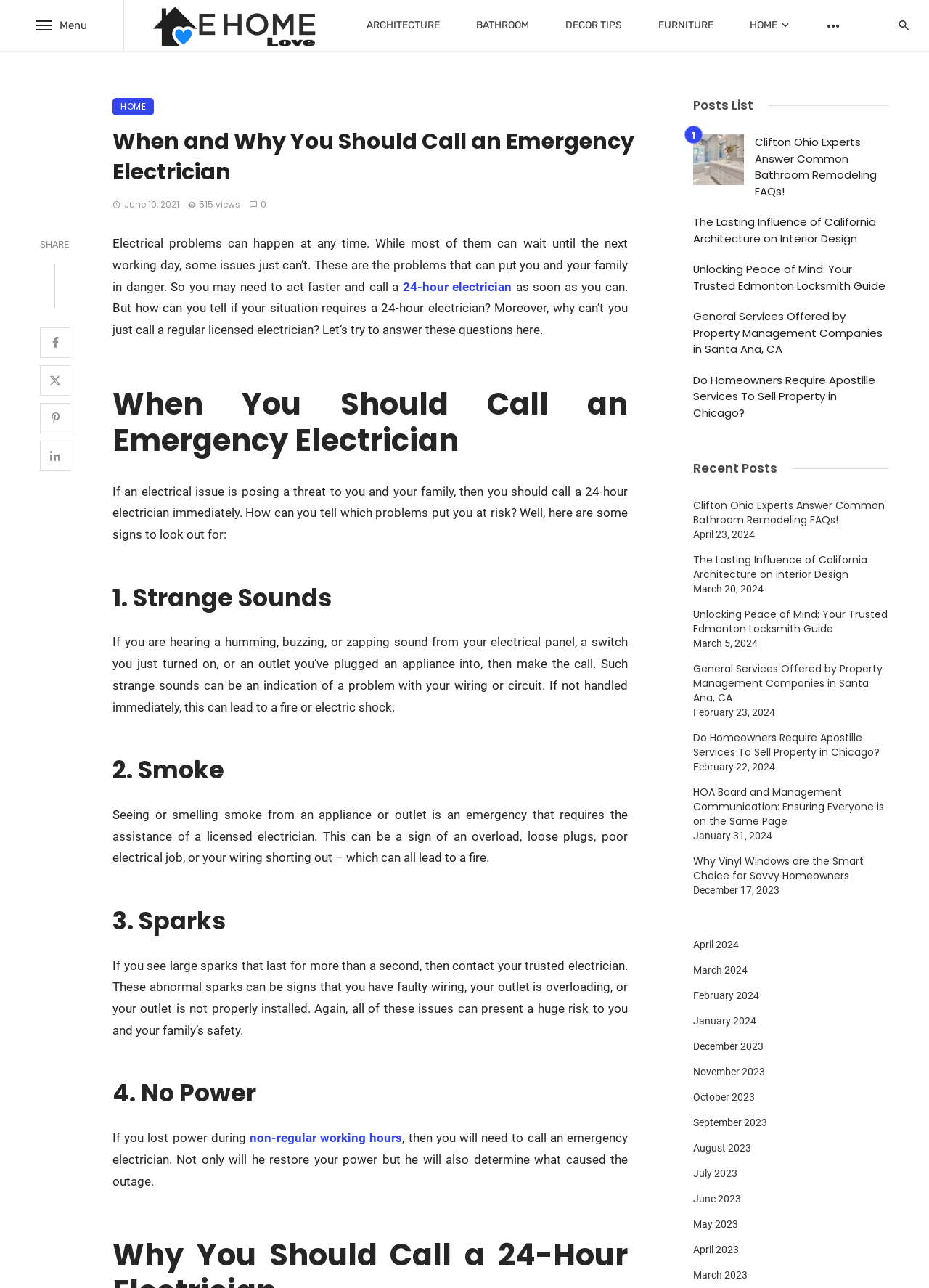Can you find the bounding box coordinates of the area I should click to execute the following instruction: "Share the post"?

[0.043, 0.185, 0.074, 0.194]